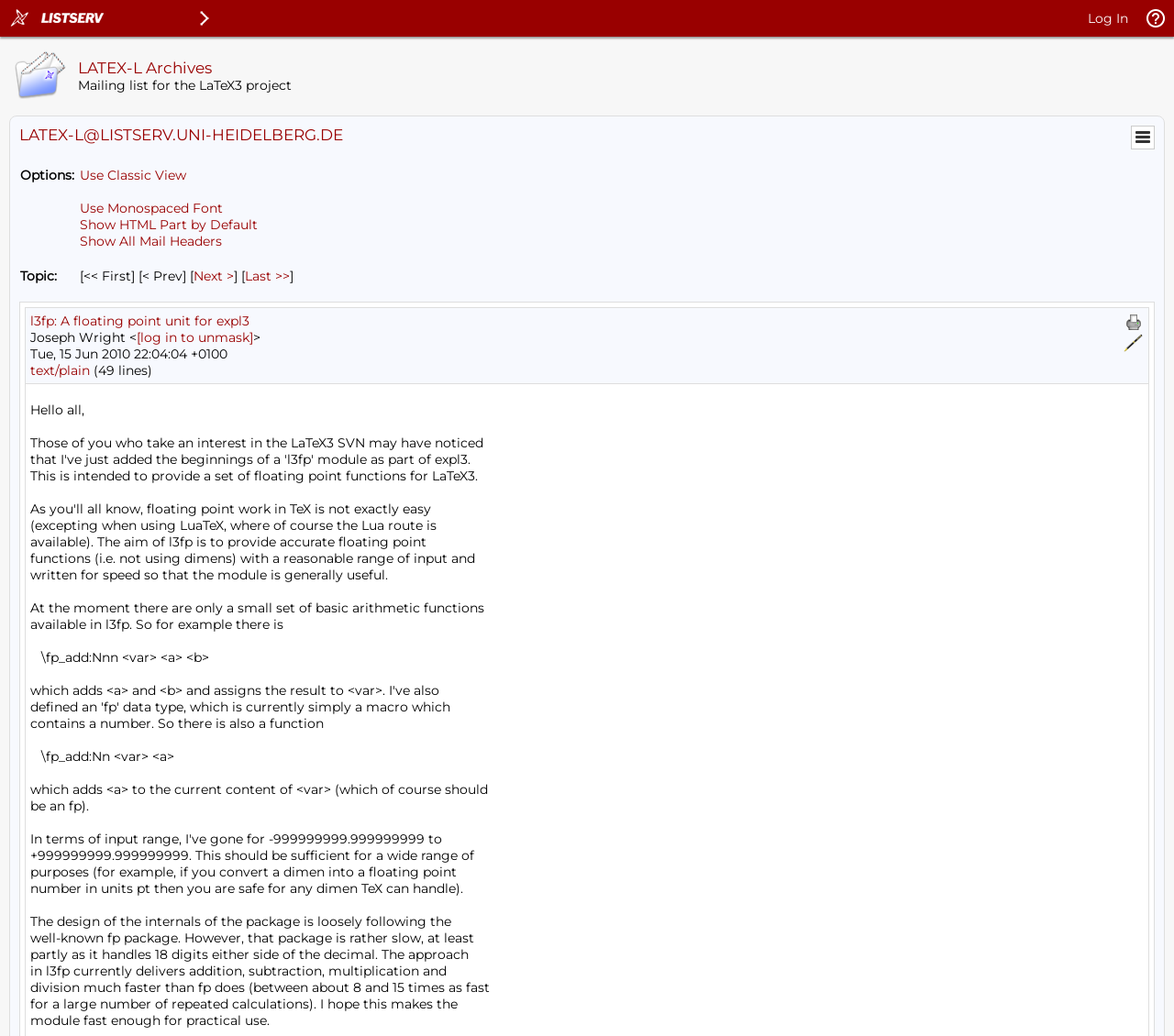Give a one-word or short-phrase answer to the following question: 
What is the email address of the mailing list?

LATEX-L@LISTSERV.UNI-HEIDELBERG.DE